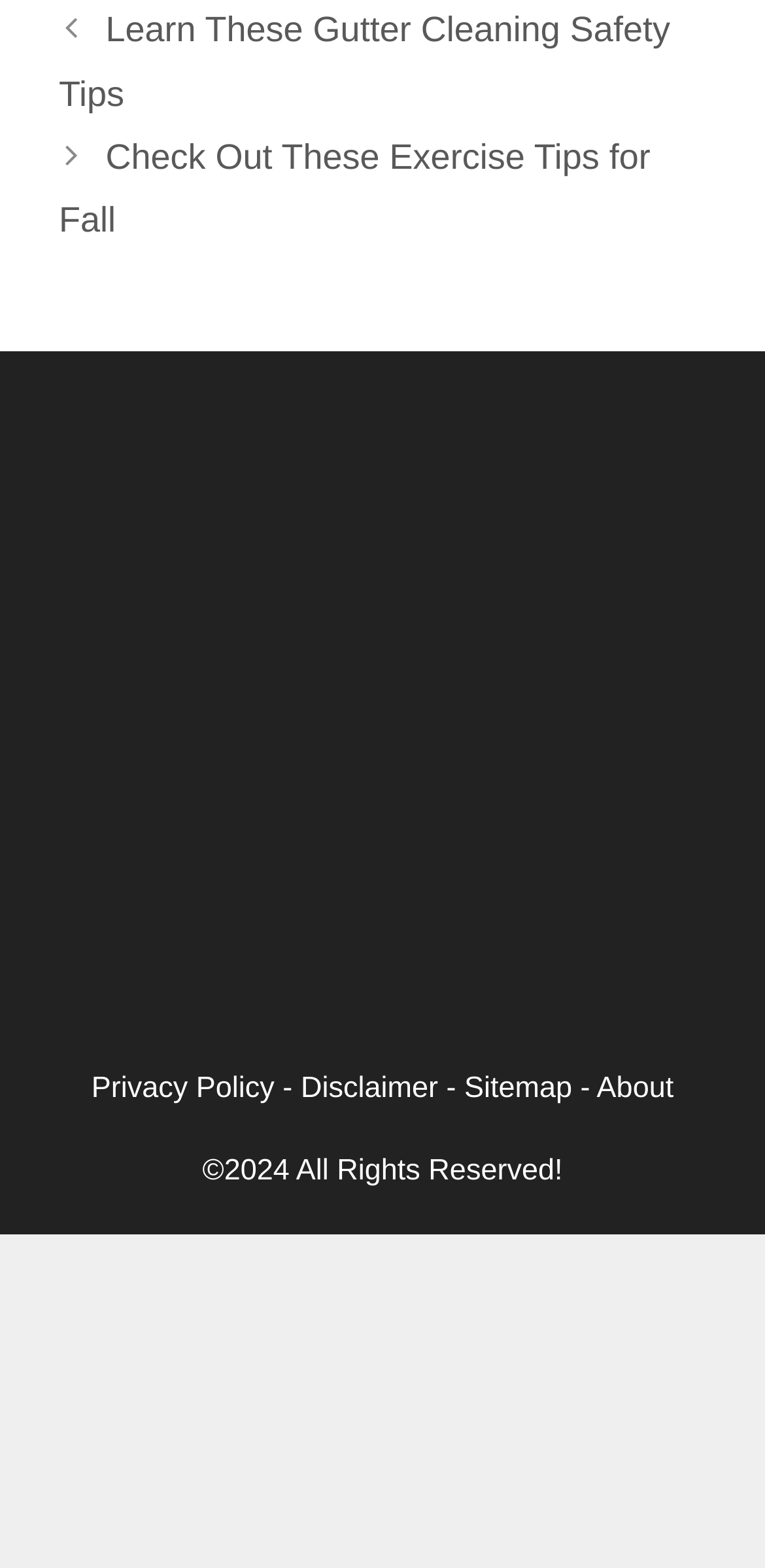Identify and provide the bounding box for the element described by: "Privacy Policy".

[0.119, 0.683, 0.359, 0.704]